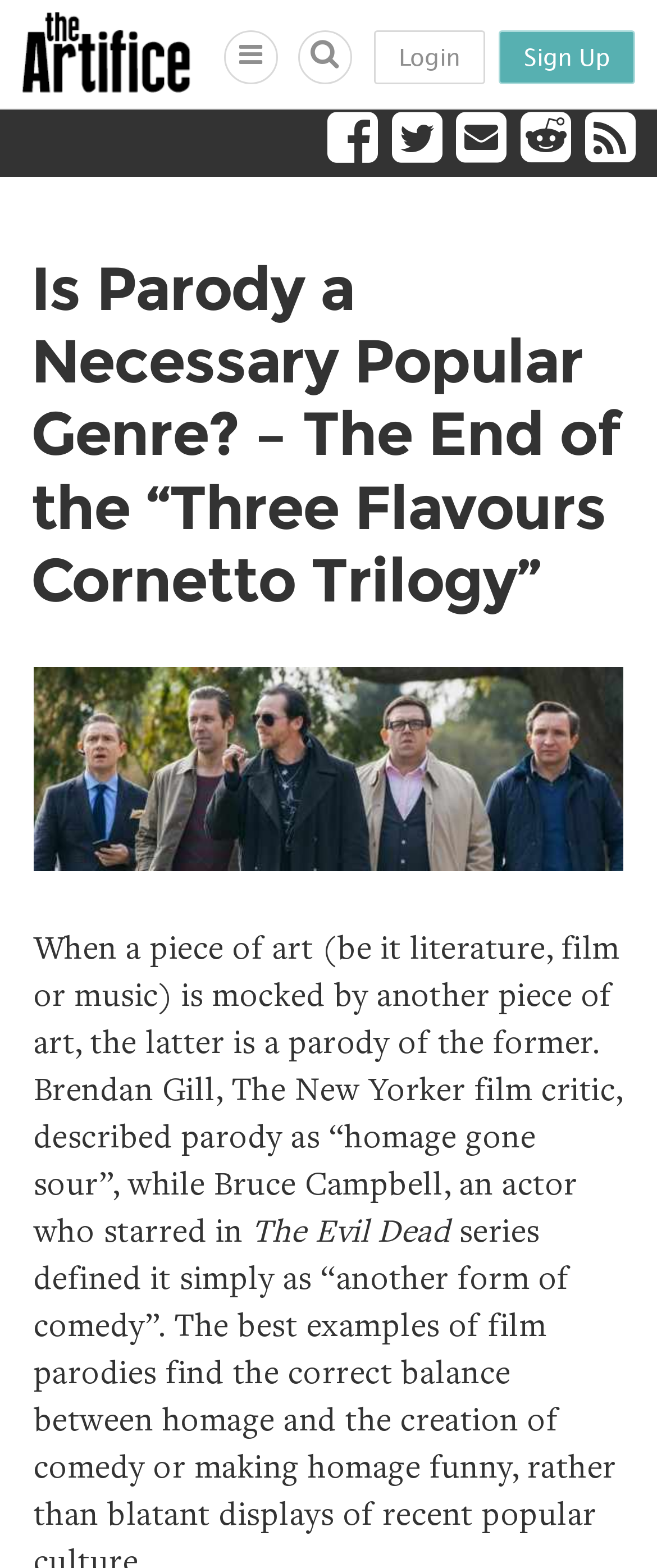Locate the primary heading on the webpage and return its text.

Is Parody a Necessary Popular Genre? – The End of the “Three Flavours Cornetto Trilogy”